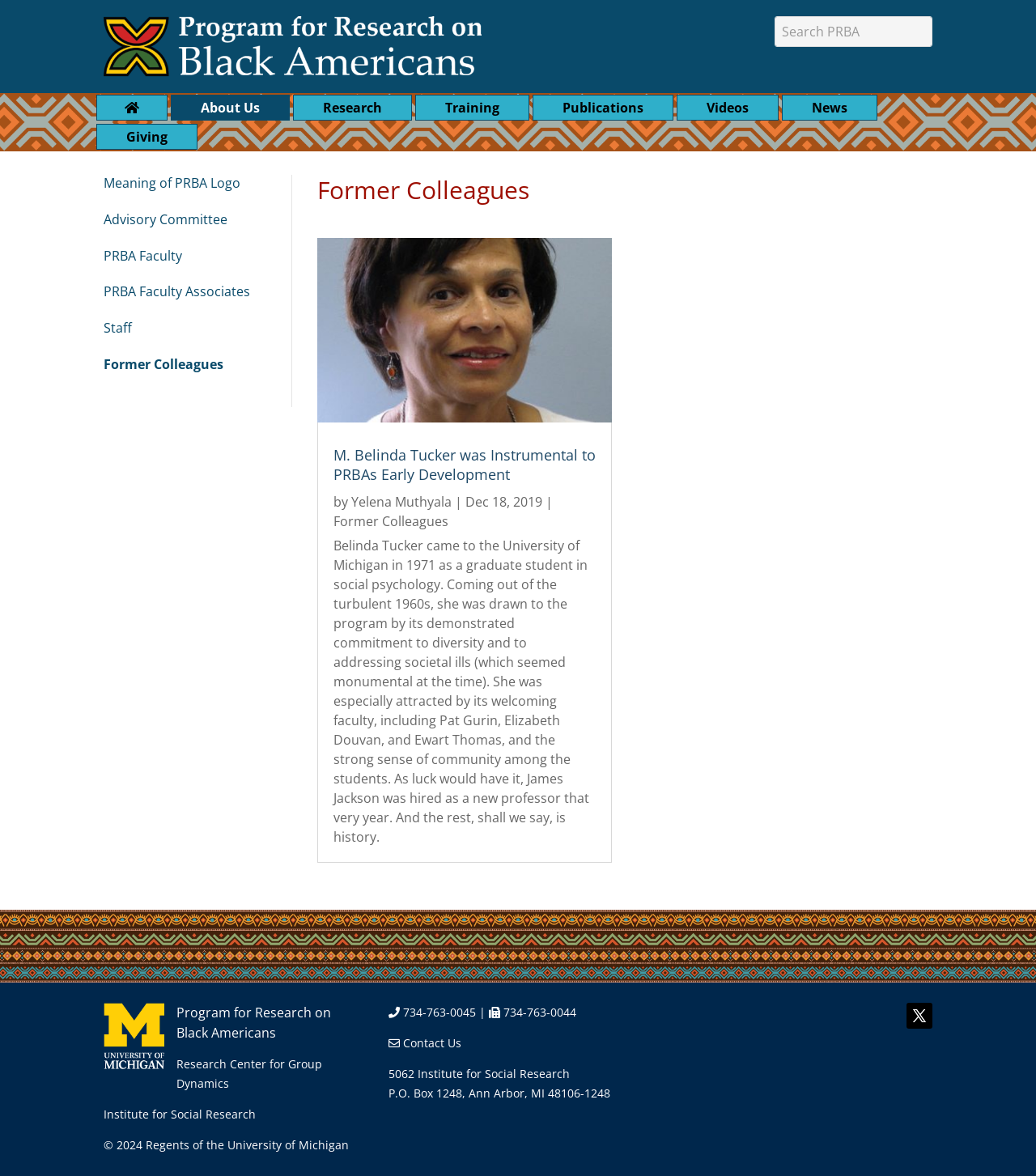What is the topic of the article about M. Belinda Tucker?
Please provide a detailed and thorough answer to the question.

The article about M. Belinda Tucker is titled 'M. Belinda Tucker was Instrumental to PRBAs Early Development', which suggests that the topic of the article is about her early development at PRBA.